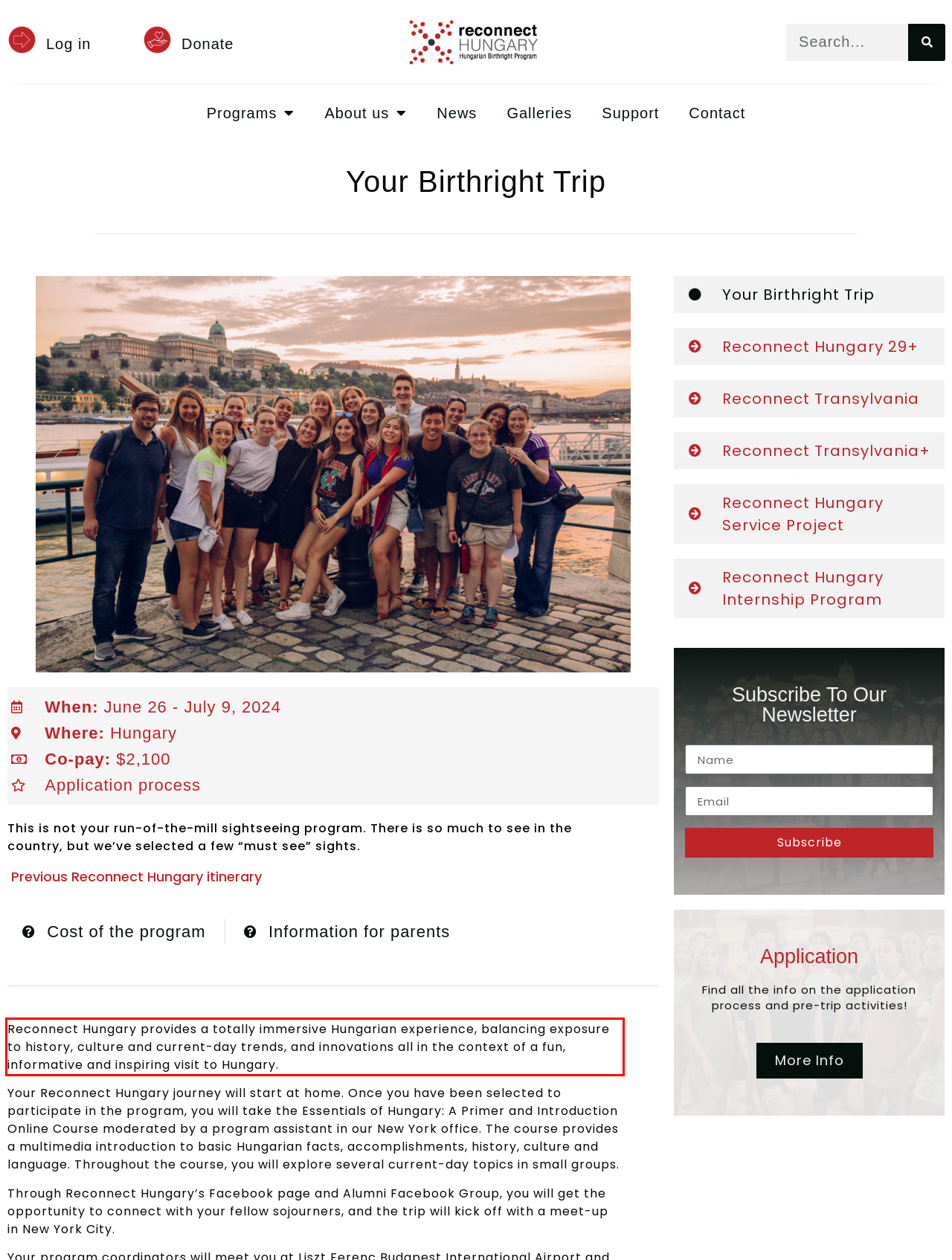You have a screenshot of a webpage where a UI element is enclosed in a red rectangle. Perform OCR to capture the text inside this red rectangle.

Reconnect Hungary provides a totally immersive Hungarian experience, balancing exposure to history, culture and current-day trends, and innovations all in the context of a fun, informative and inspiring visit to Hungary.